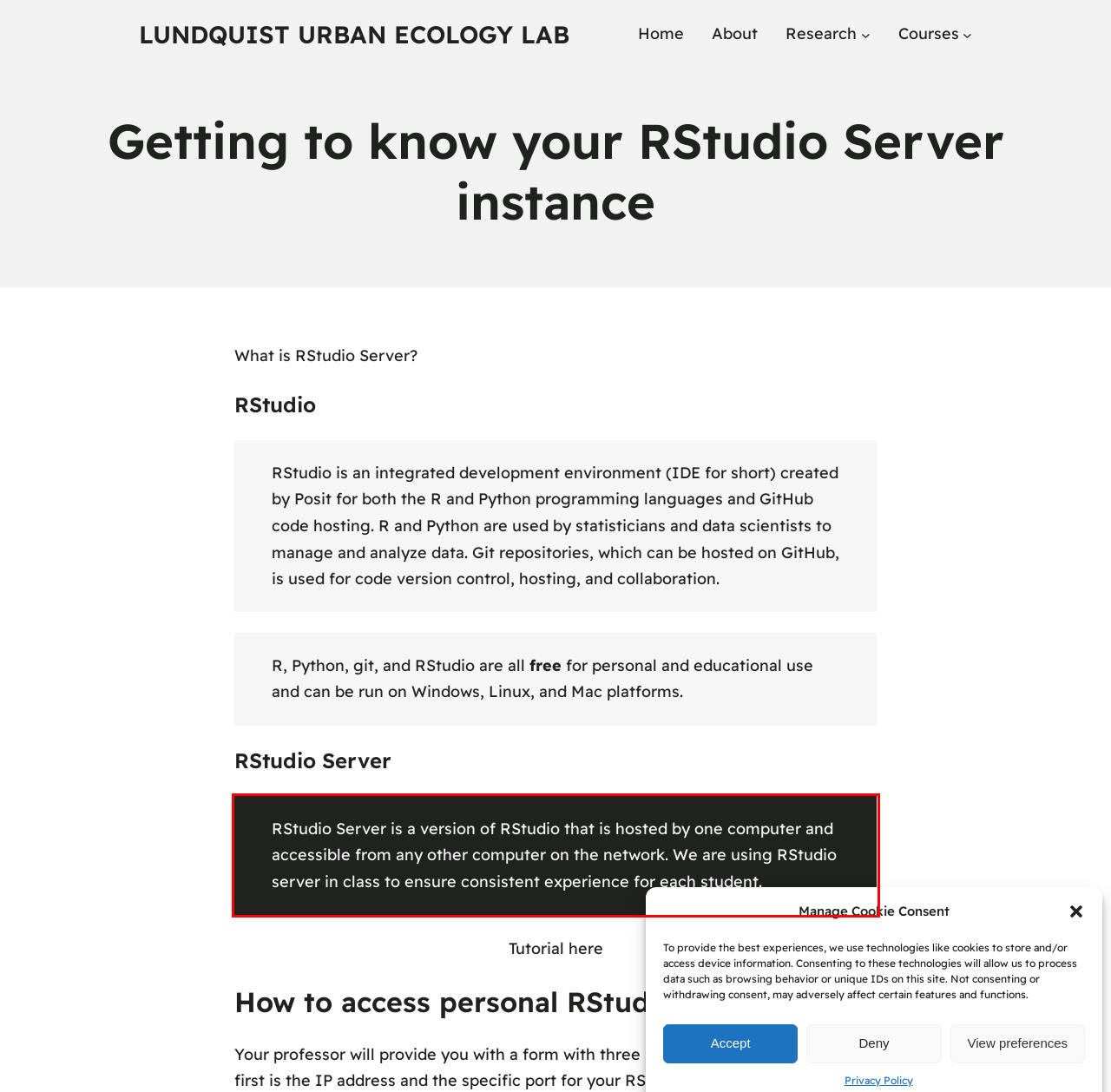Identify the text within the red bounding box on the webpage screenshot and generate the extracted text content.

RStudio Server is a version of RStudio that is hosted by one computer and accessible from any other computer on the network. We are using RStudio server in class to ensure consistent experience for each student.